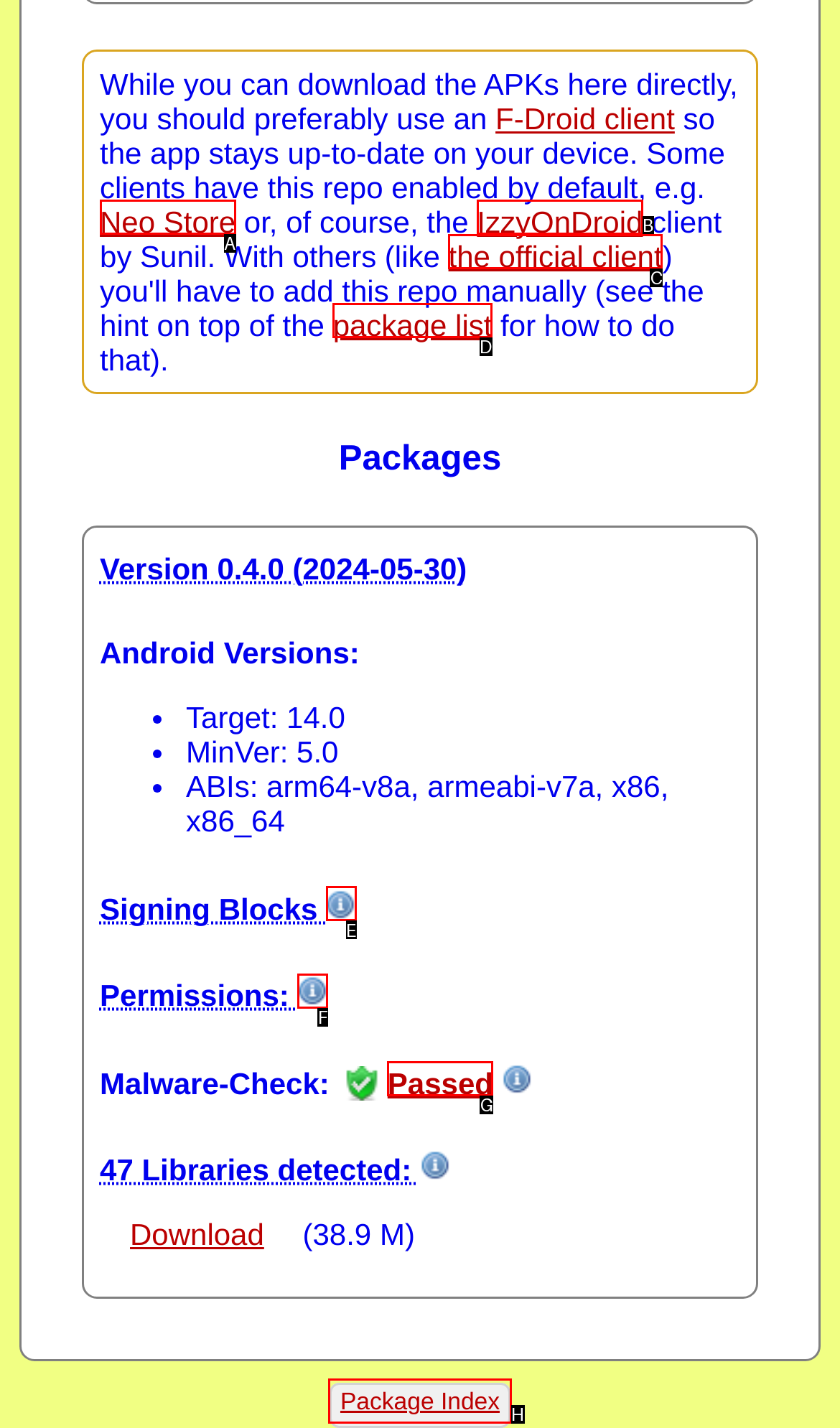Based on the description: Passed, select the HTML element that best fits. Reply with the letter of the correct choice from the options given.

G